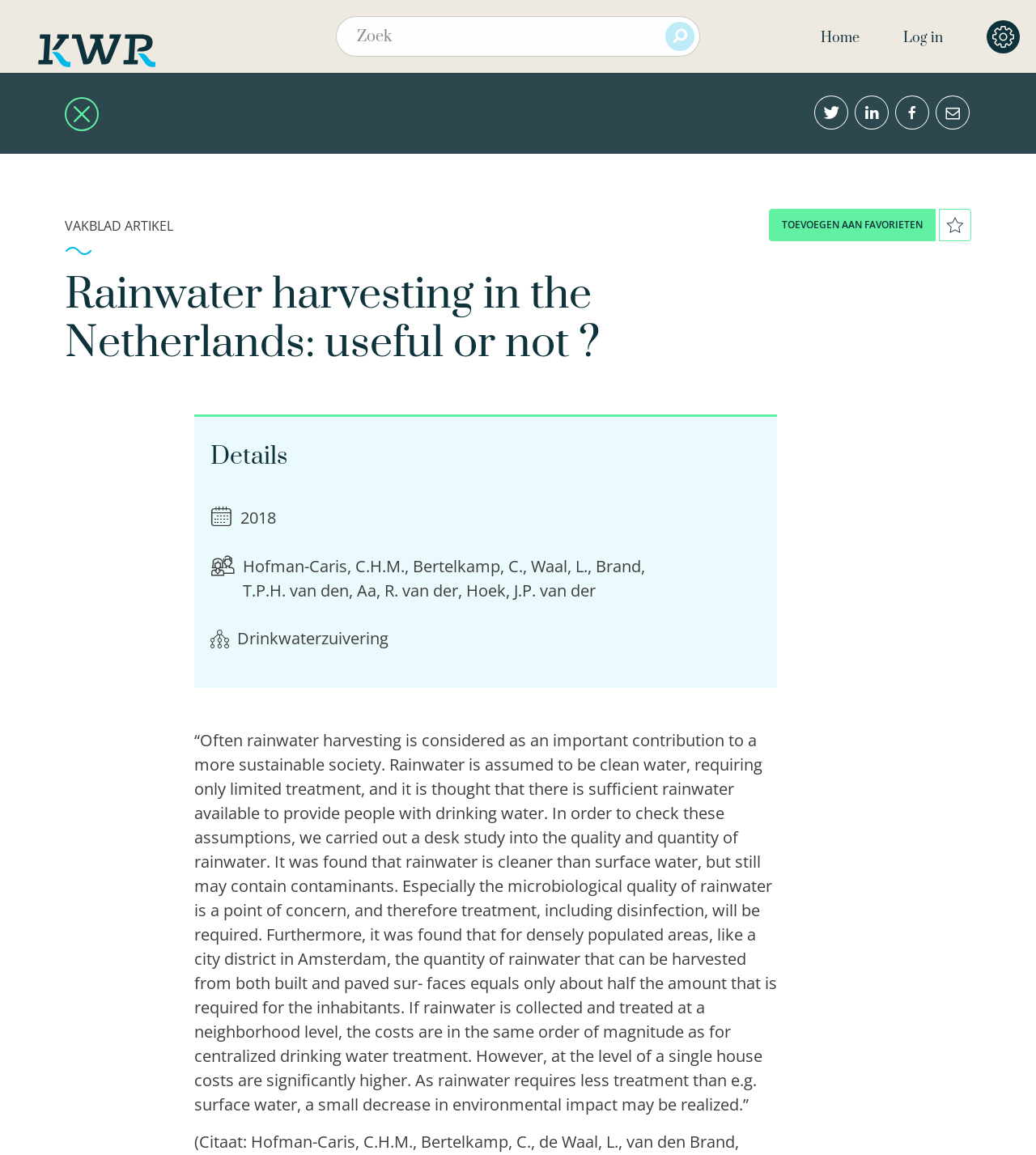What is the purpose of treating rainwater?
Provide a detailed answer to the question, using the image to inform your response.

I inferred the purpose of treating rainwater by reading the text that mentions the need for treatment, including disinfection, to remove contaminants from rainwater.